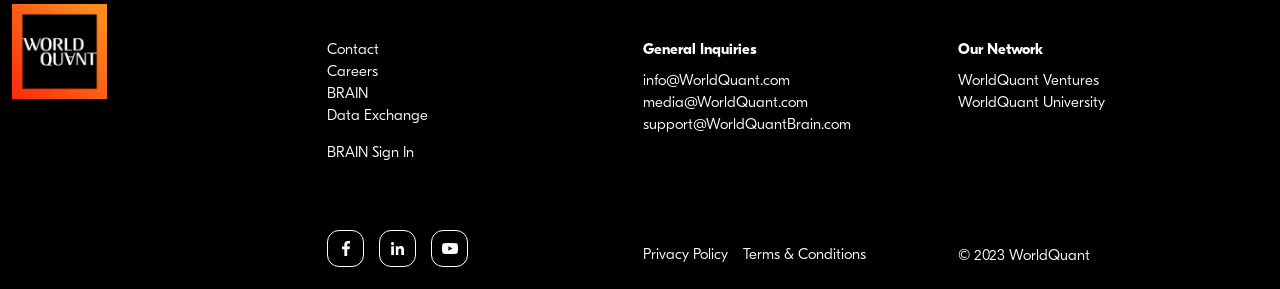Select the bounding box coordinates of the element I need to click to carry out the following instruction: "Sign in to BRAIN".

[0.256, 0.502, 0.324, 0.567]